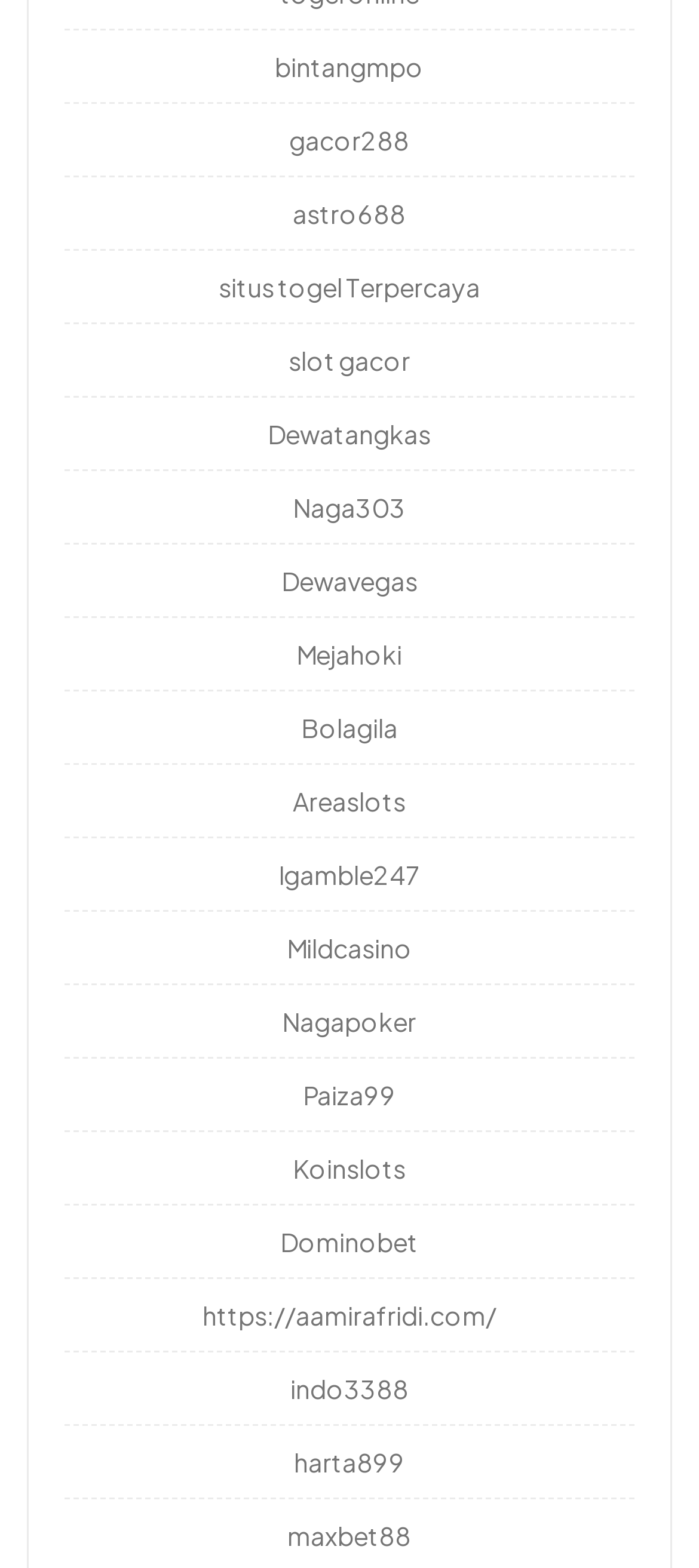Pinpoint the bounding box coordinates of the clickable area necessary to execute the following instruction: "check out slot gacor". The coordinates should be given as four float numbers between 0 and 1, namely [left, top, right, bottom].

[0.413, 0.22, 0.587, 0.24]